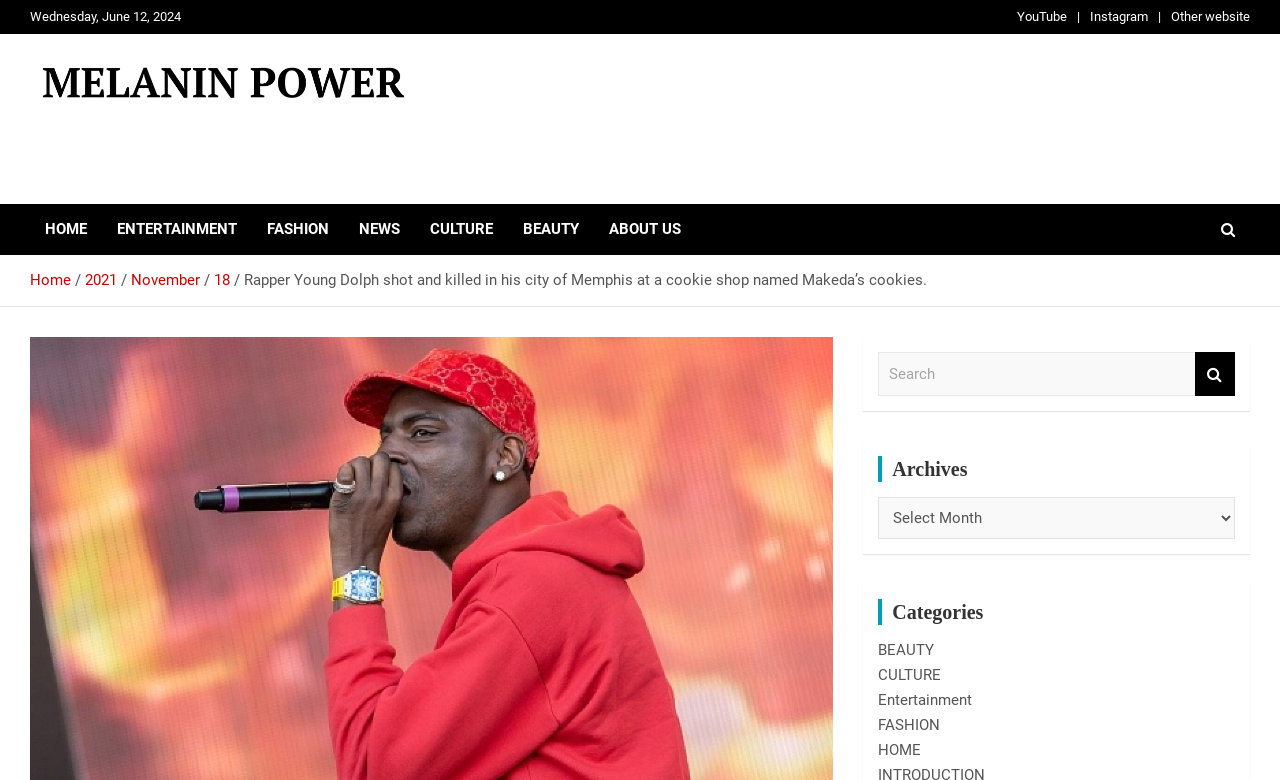Bounding box coordinates are to be given in the format (top-left x, top-left y, bottom-right x, bottom-right y). All values must be floating point numbers between 0 and 1. Provide the bounding box coordinate for the UI element described as: Entertainment

[0.08, 0.261, 0.197, 0.327]